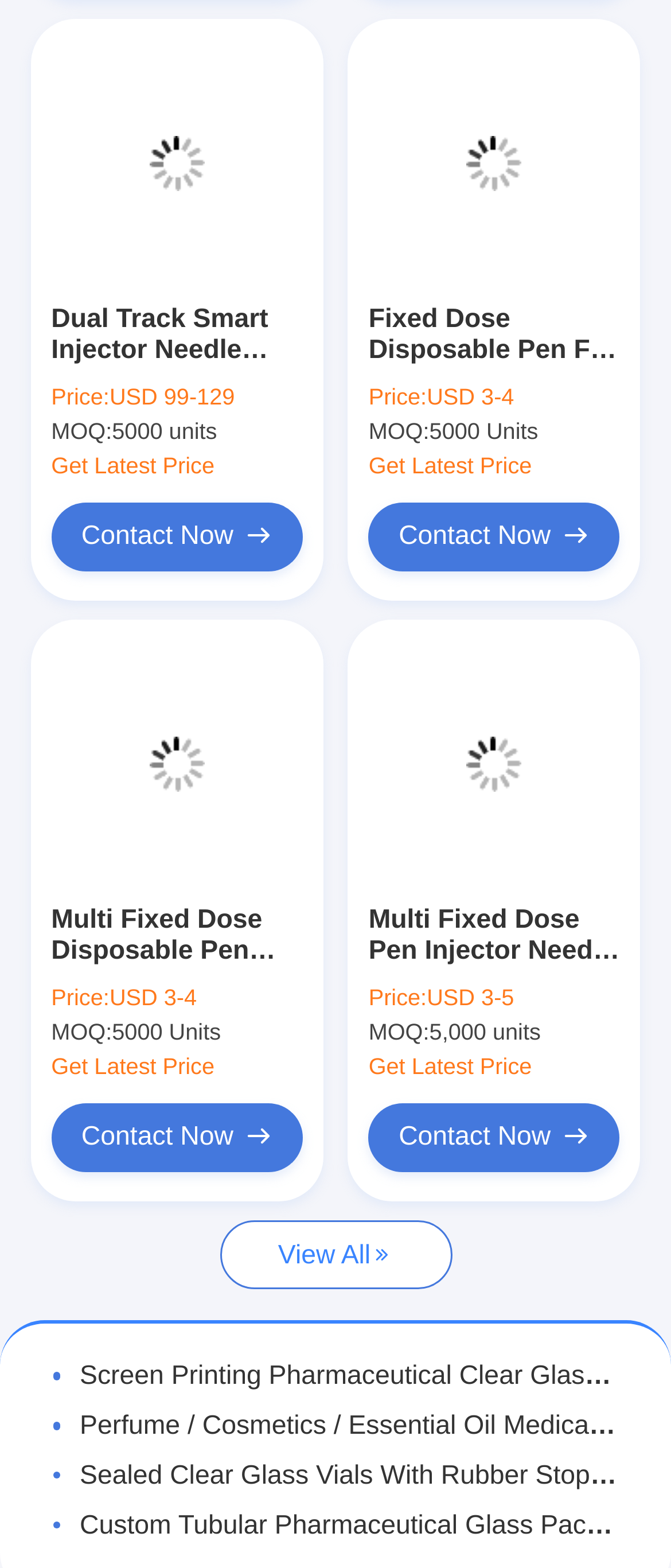Provide a brief response to the question using a single word or phrase: 
How many products are listed on this webpage?

More than 20